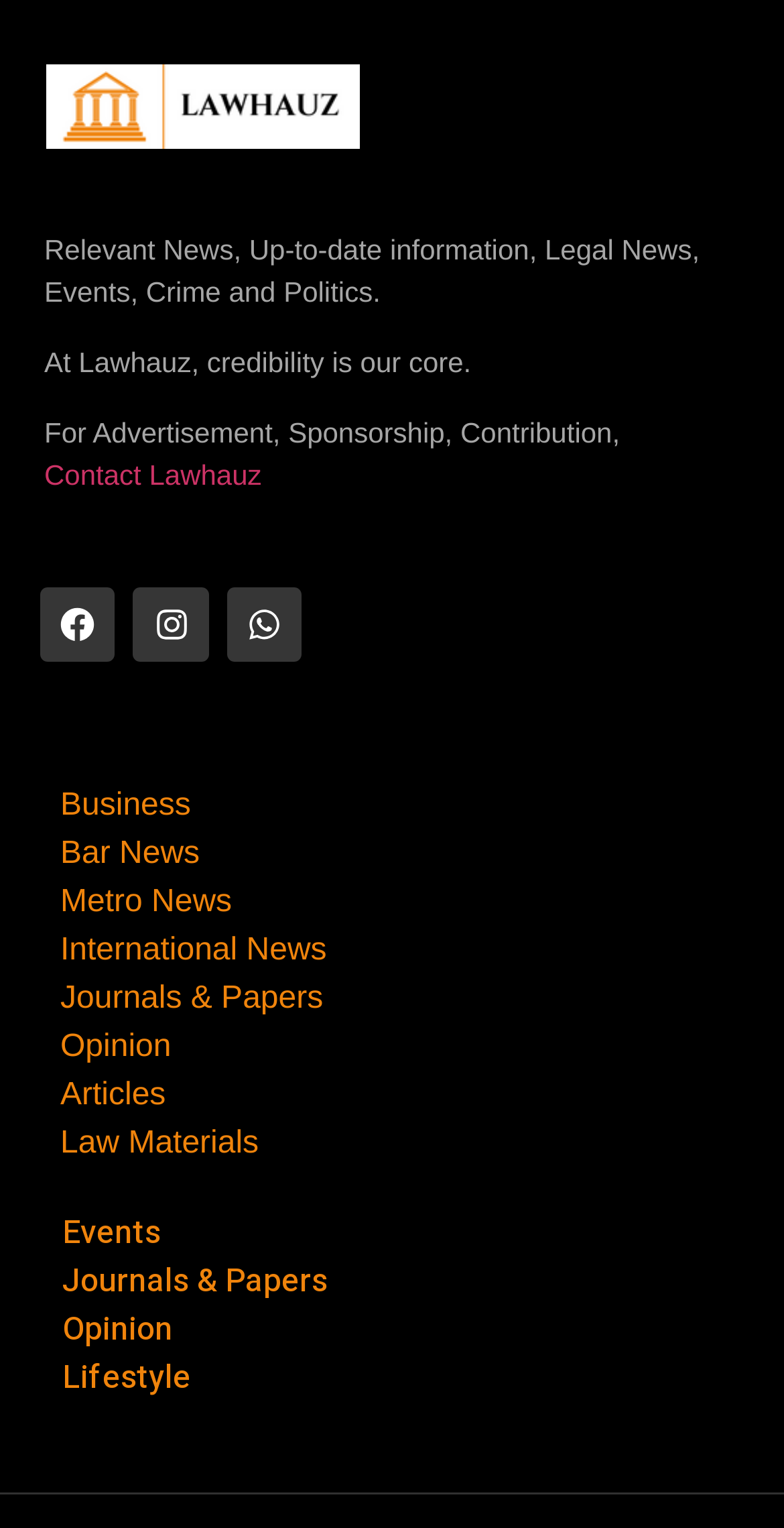Specify the bounding box coordinates of the element's area that should be clicked to execute the given instruction: "View Law Materials". The coordinates should be four float numbers between 0 and 1, i.e., [left, top, right, bottom].

[0.077, 0.734, 0.923, 0.765]